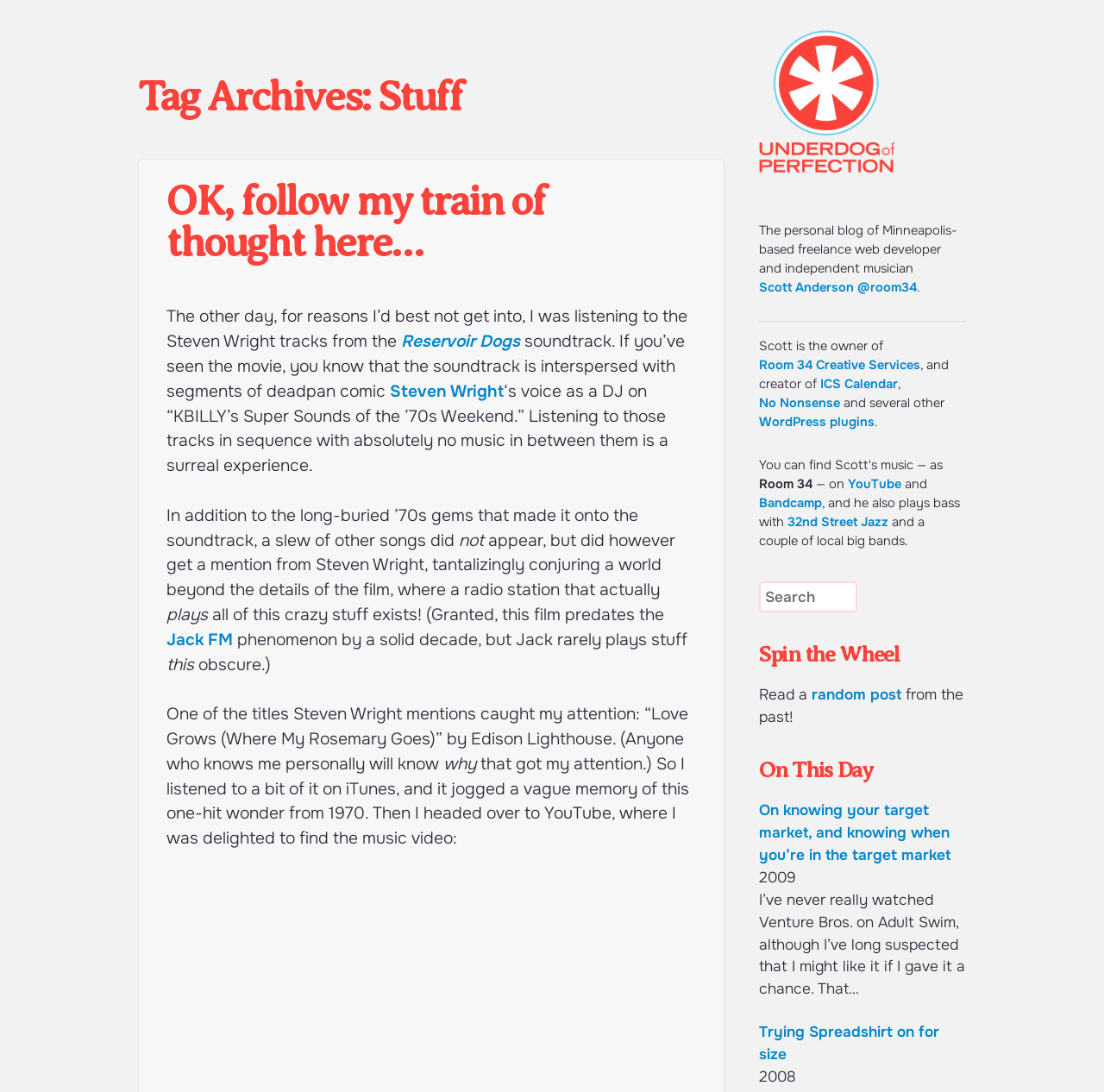Find the bounding box coordinates of the element to click in order to complete this instruction: "Visit the YouTube channel". The bounding box coordinates must be four float numbers between 0 and 1, denoted as [left, top, right, bottom].

[0.768, 0.436, 0.816, 0.45]